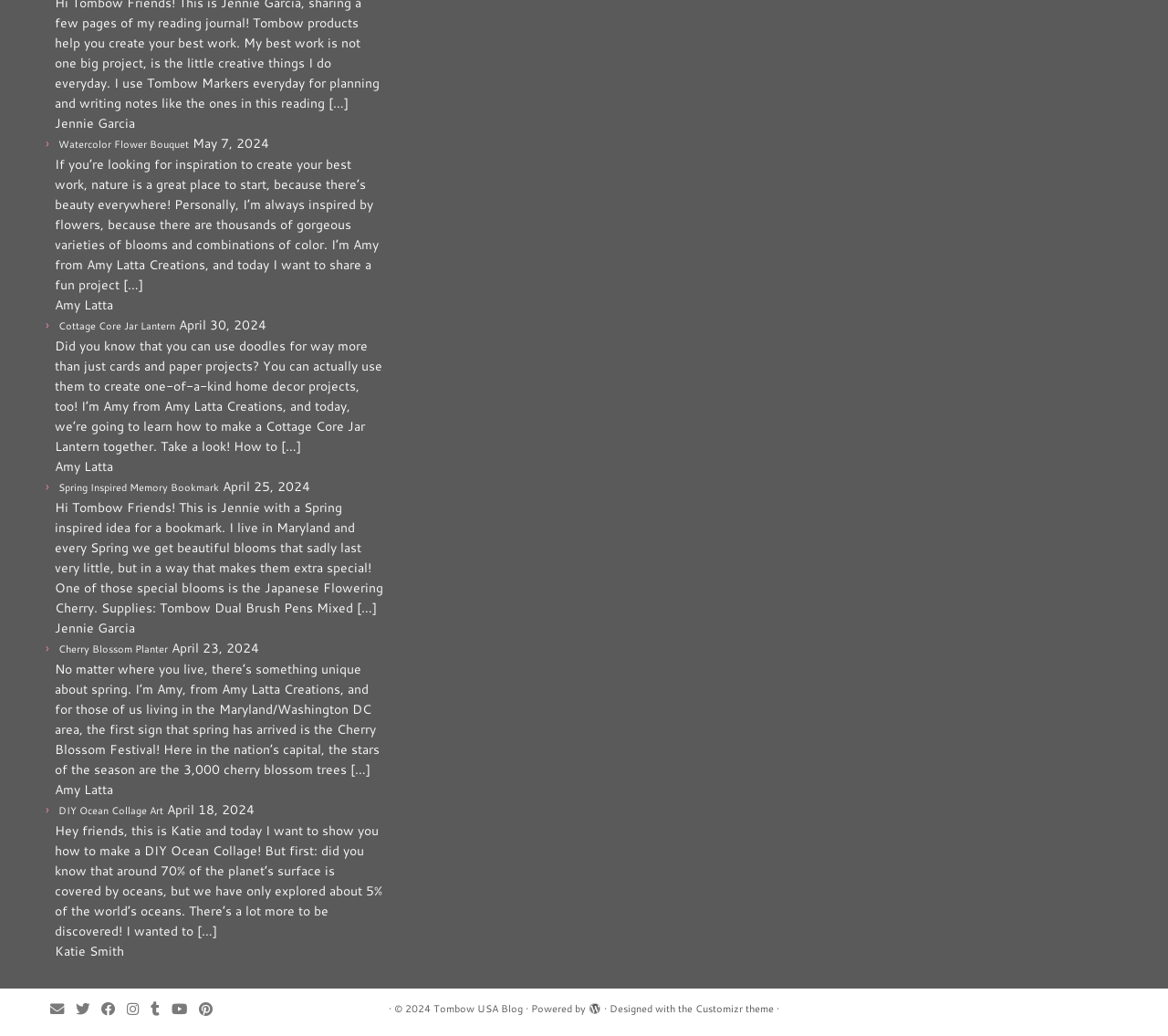Can you show the bounding box coordinates of the region to click on to complete the task described in the instruction: "Check out the 'Cherry Blossom Planter' project"?

[0.05, 0.62, 0.144, 0.634]